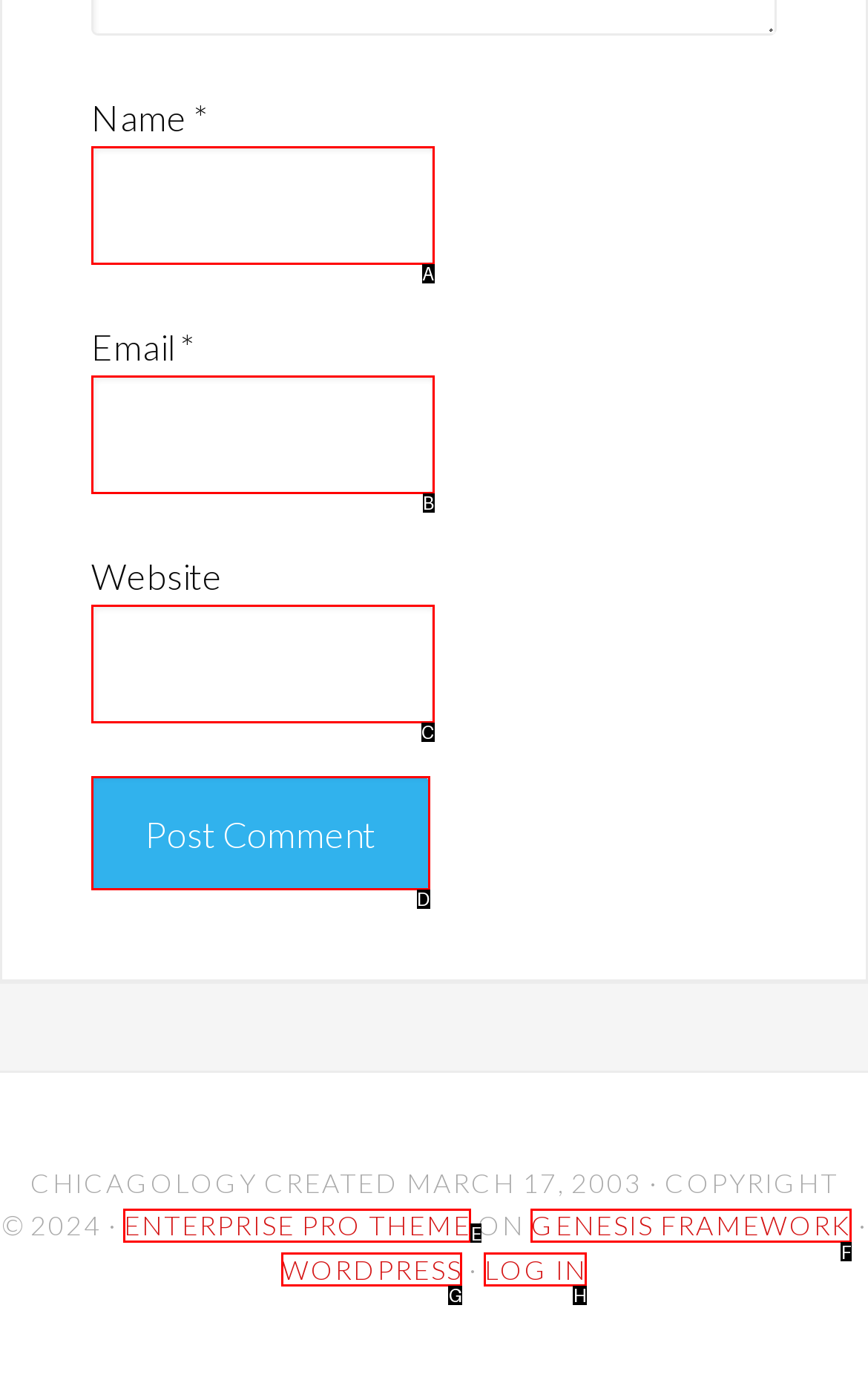Select the letter that corresponds to this element description: parent_node: Name * name="author"
Answer with the letter of the correct option directly.

A